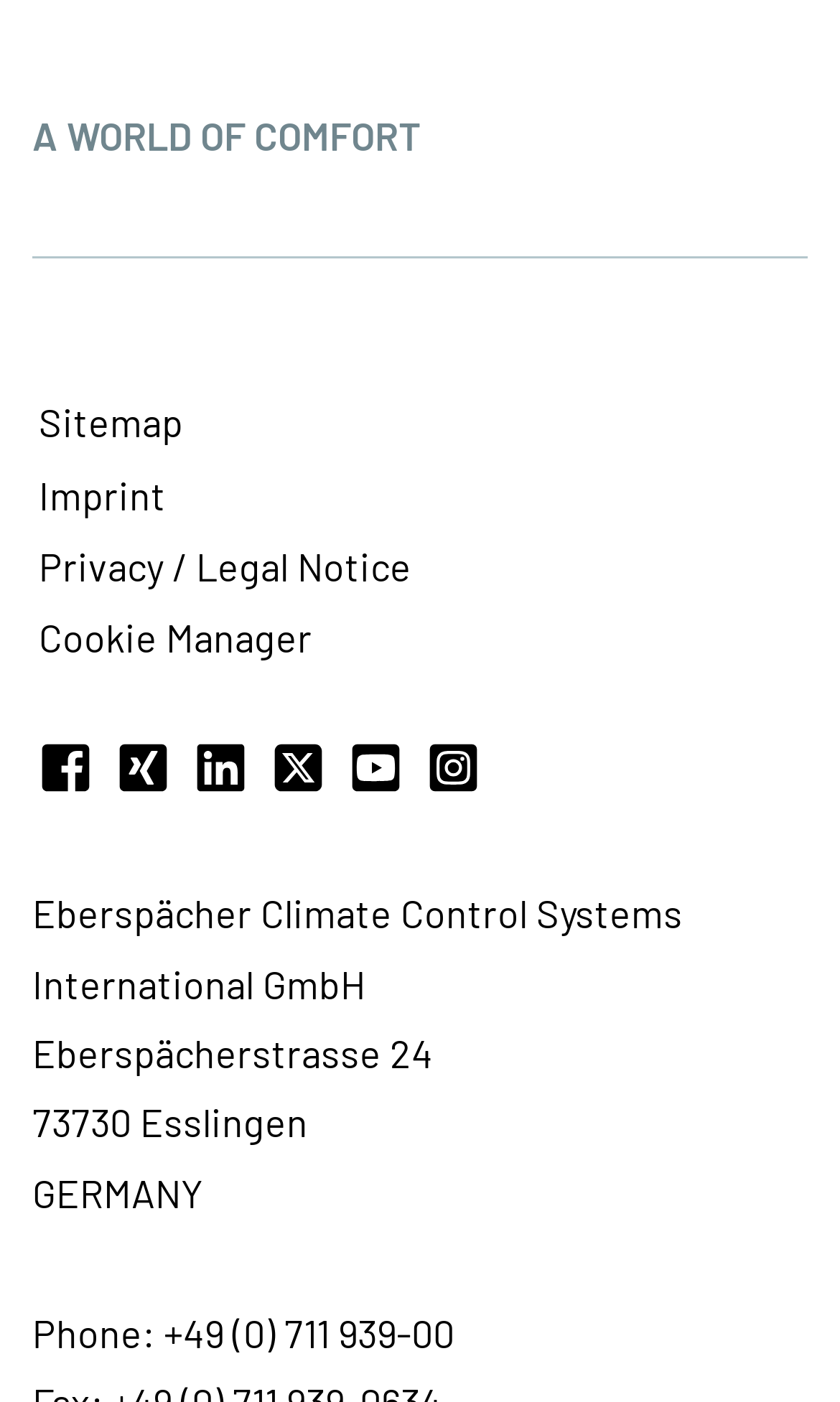Please answer the following question using a single word or phrase: 
How many social media links are there?

5